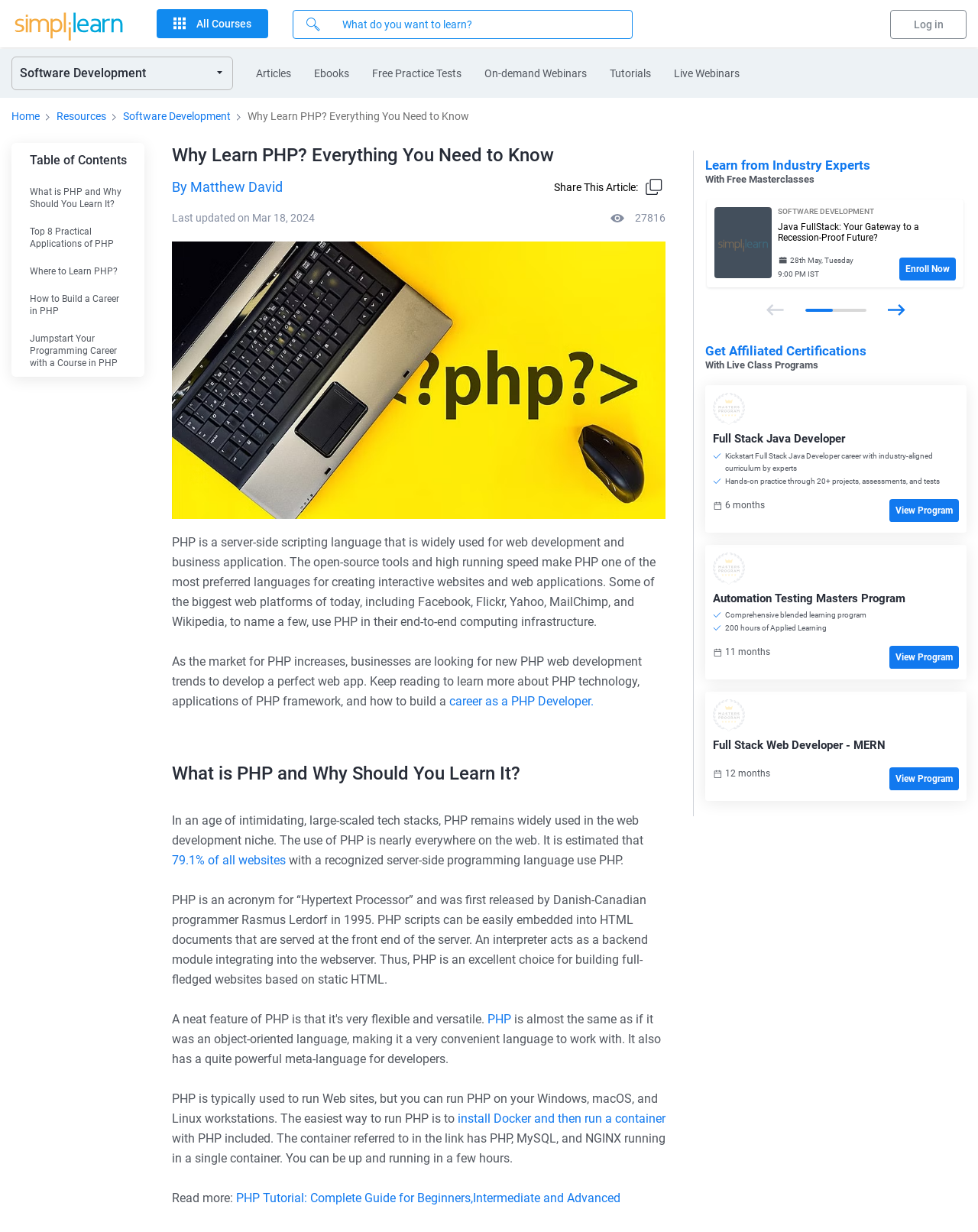Ascertain the bounding box coordinates for the UI element detailed here: "parent_node: Share This Article: title="Copy"". The coordinates should be provided as [left, top, right, bottom] with each value being a float between 0 and 1.

[0.659, 0.144, 0.68, 0.161]